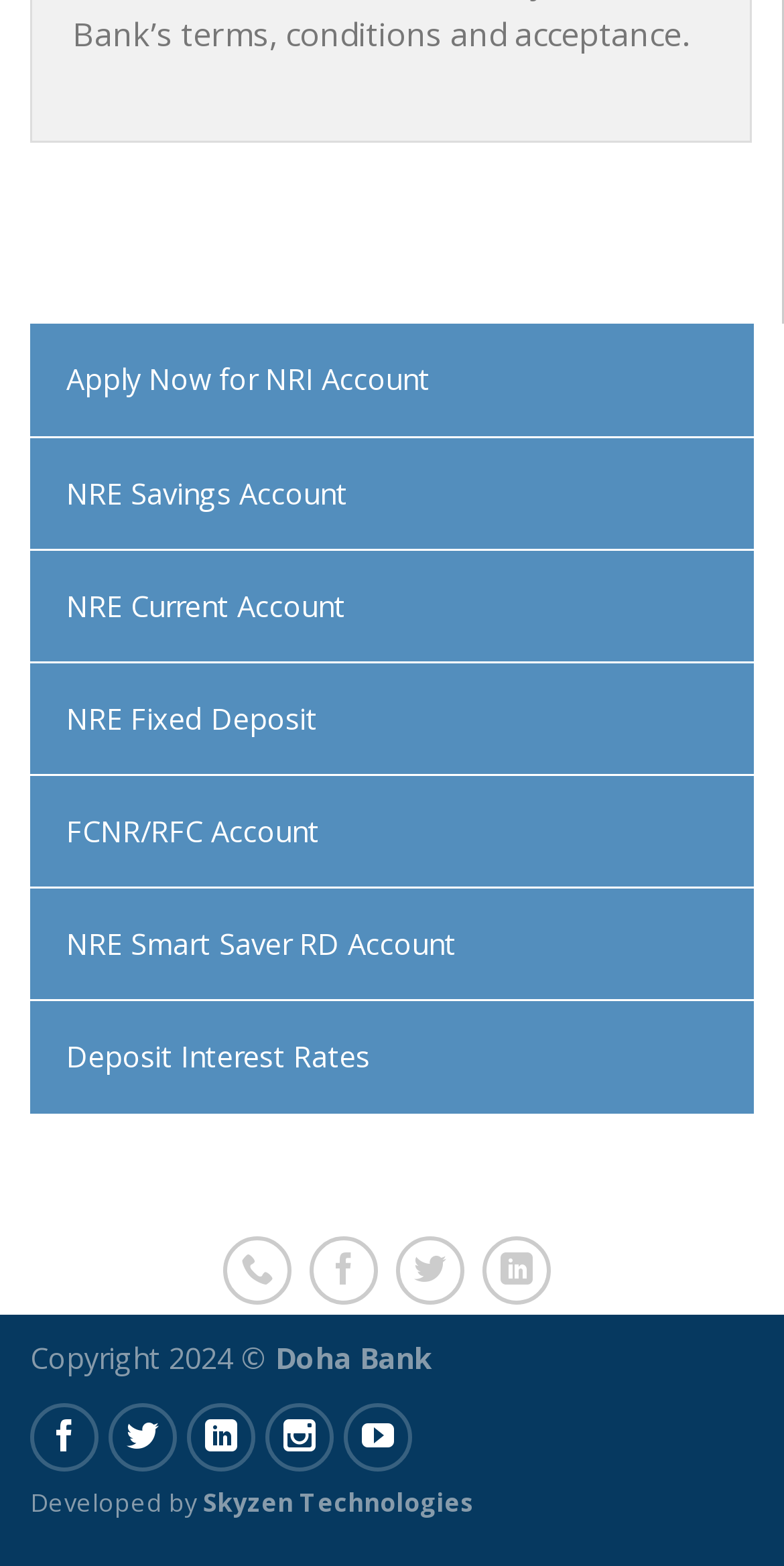For the element described, predict the bounding box coordinates as (top-left x, top-left y, bottom-right x, bottom-right y). All values should be between 0 and 1. Element description: Apply Now for NRI Account

[0.038, 0.207, 0.962, 0.279]